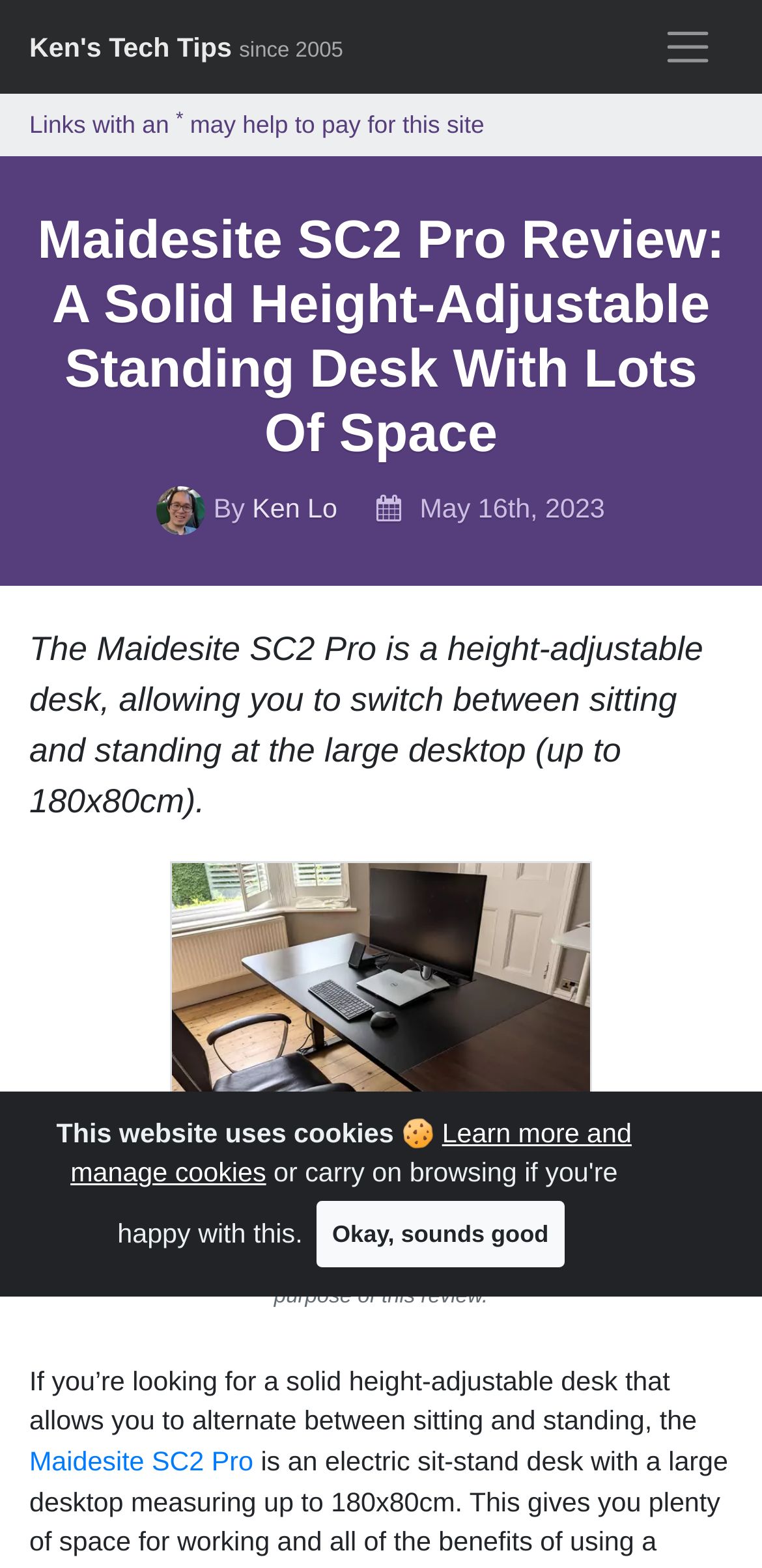Provide a single word or phrase to answer the given question: 
What is the purpose of the Maidesite SC2 Pro standing desk?

to switch between sitting and standing